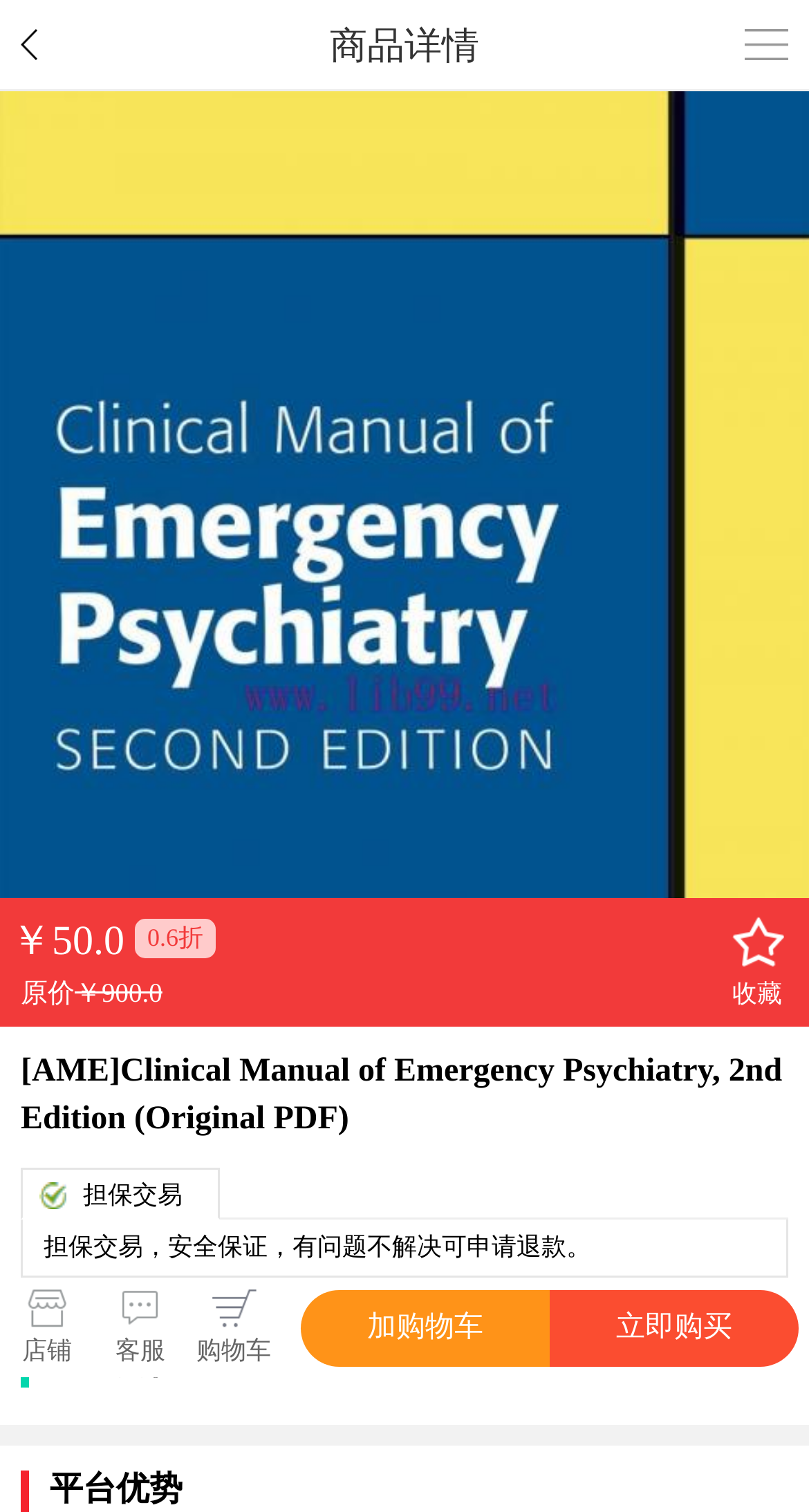Locate the bounding box coordinates of the segment that needs to be clicked to meet this instruction: "Buy now".

[0.762, 0.868, 0.905, 0.889]